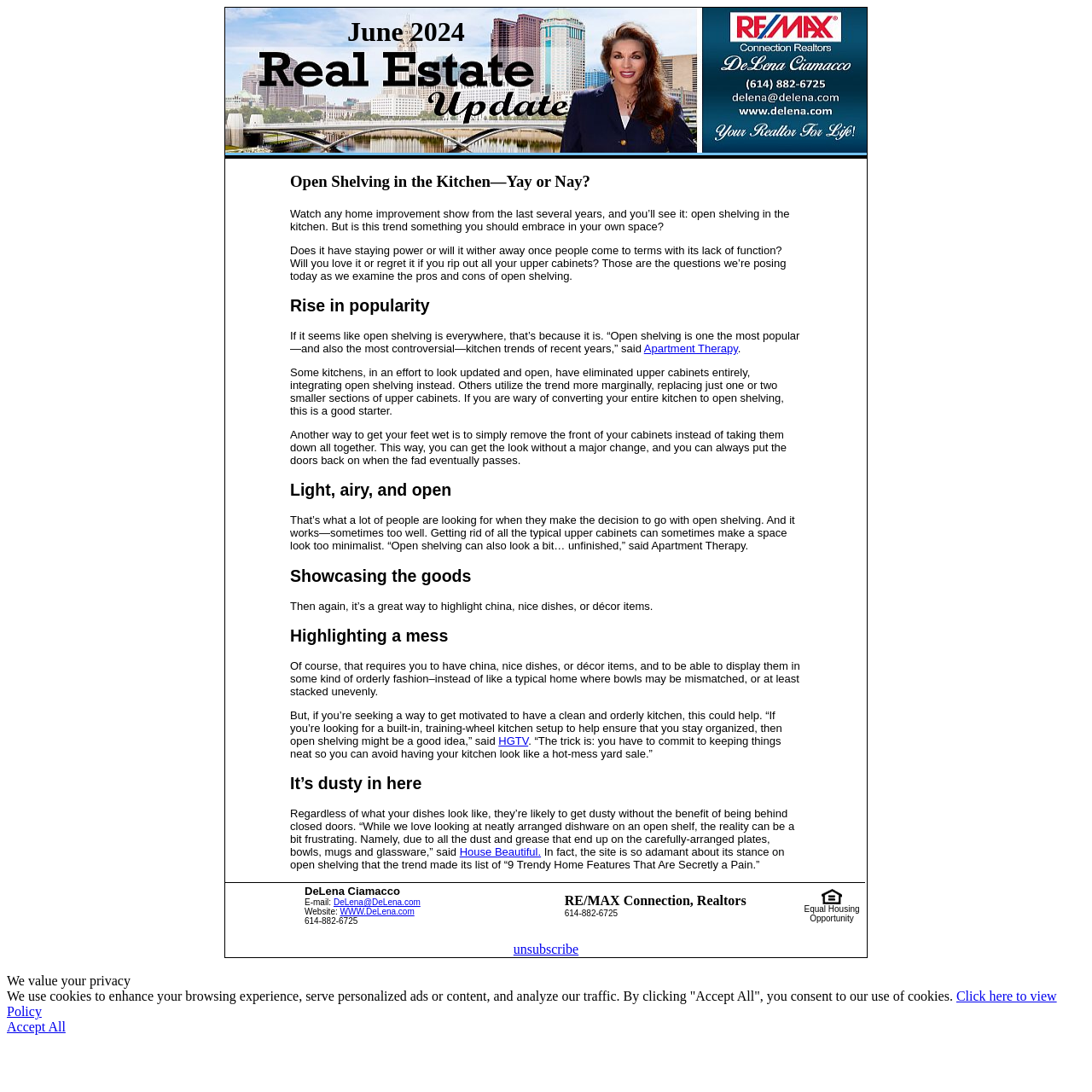What is a potential drawback of open shelving?
Using the image as a reference, answer the question in detail.

The article mentions that one of the potential drawbacks of open shelving is that dishes and other items on display are likely to accumulate dust, which can be frustrating to clean.